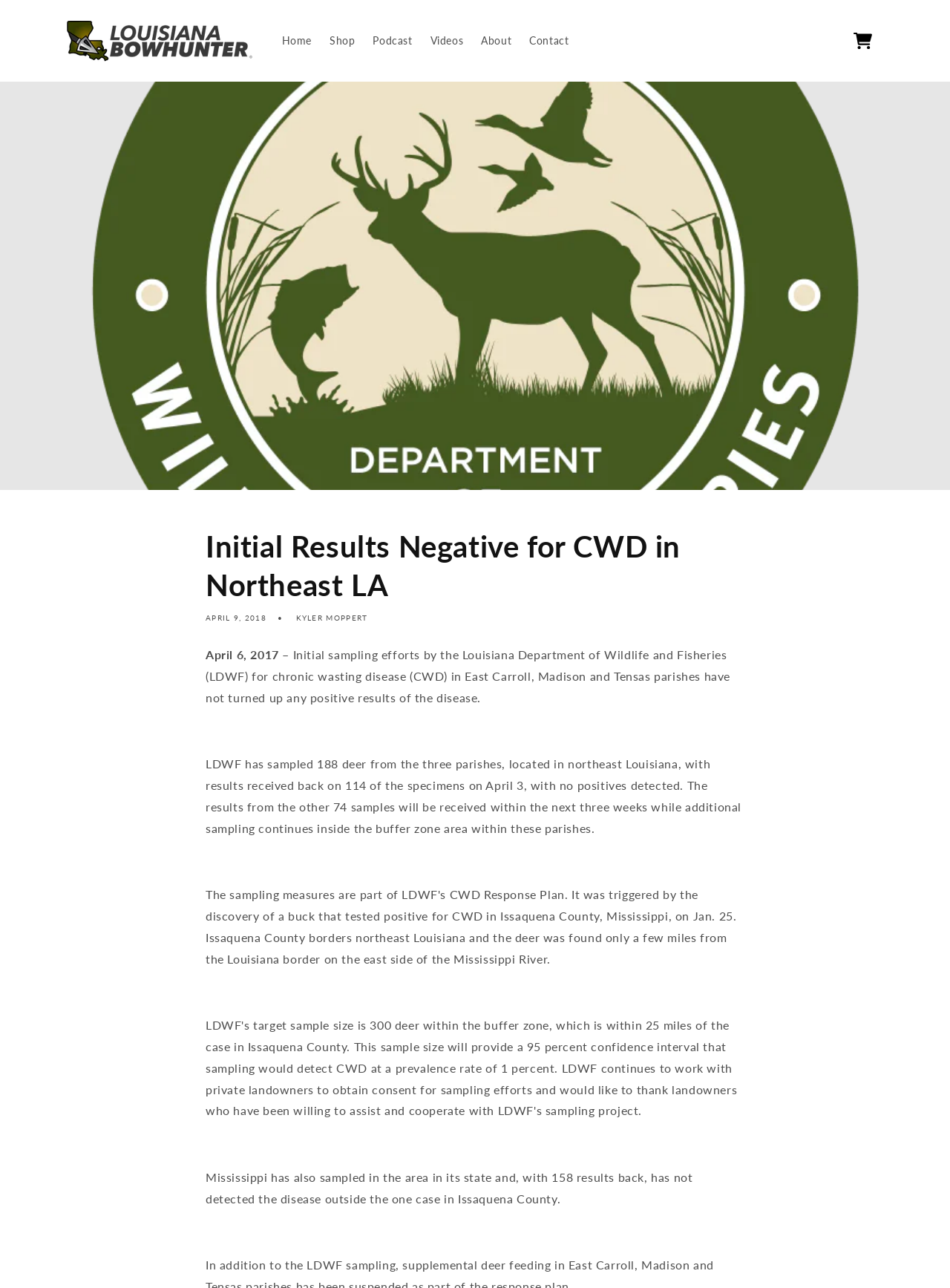Given the element description: "About", predict the bounding box coordinates of the UI element it refers to, using four float numbers between 0 and 1, i.e., [left, top, right, bottom].

[0.497, 0.02, 0.548, 0.044]